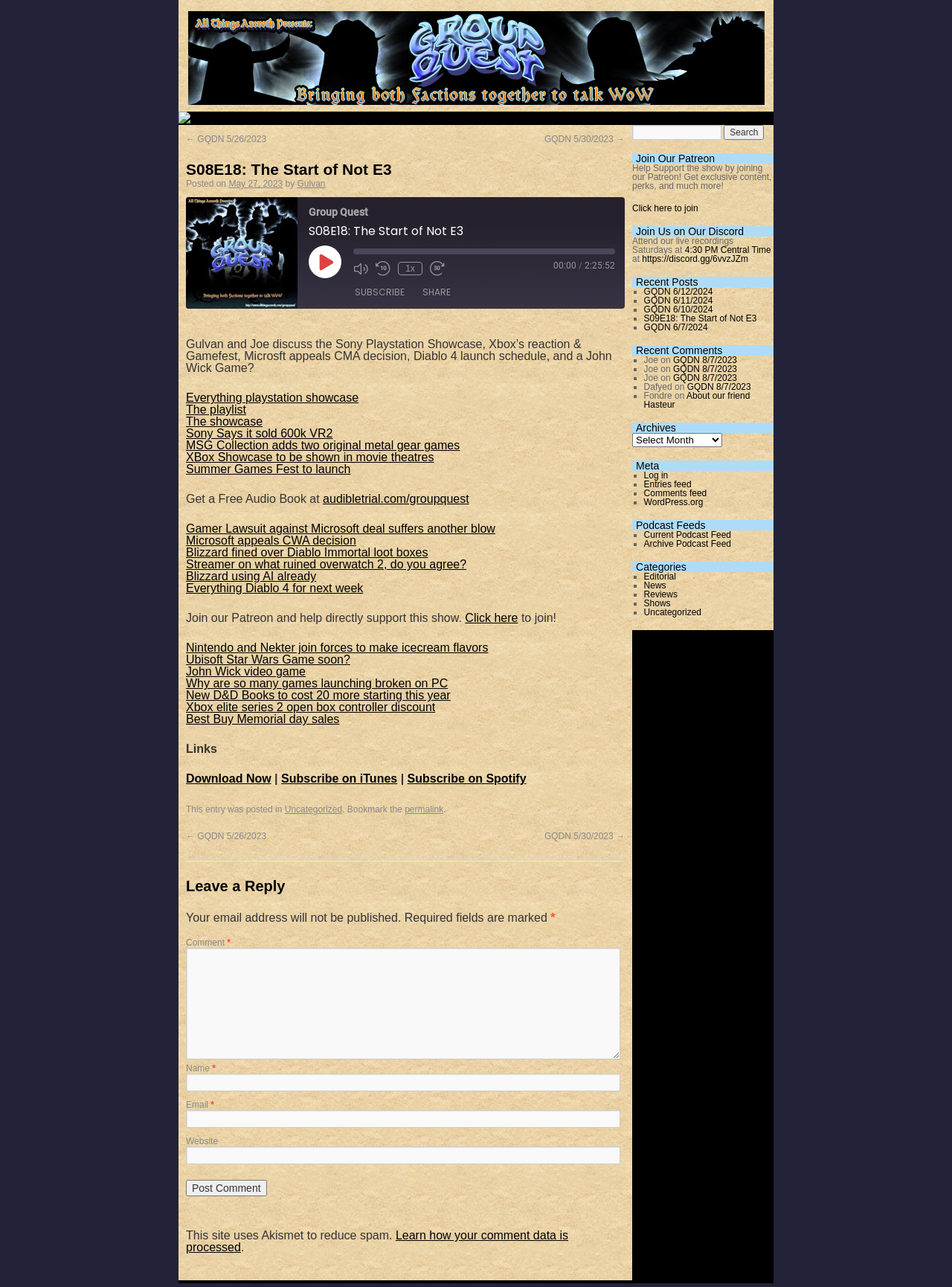Locate the bounding box coordinates of the clickable region to complete the following instruction: "Copy the RSS feed URL."

[0.62, 0.278, 0.641, 0.296]